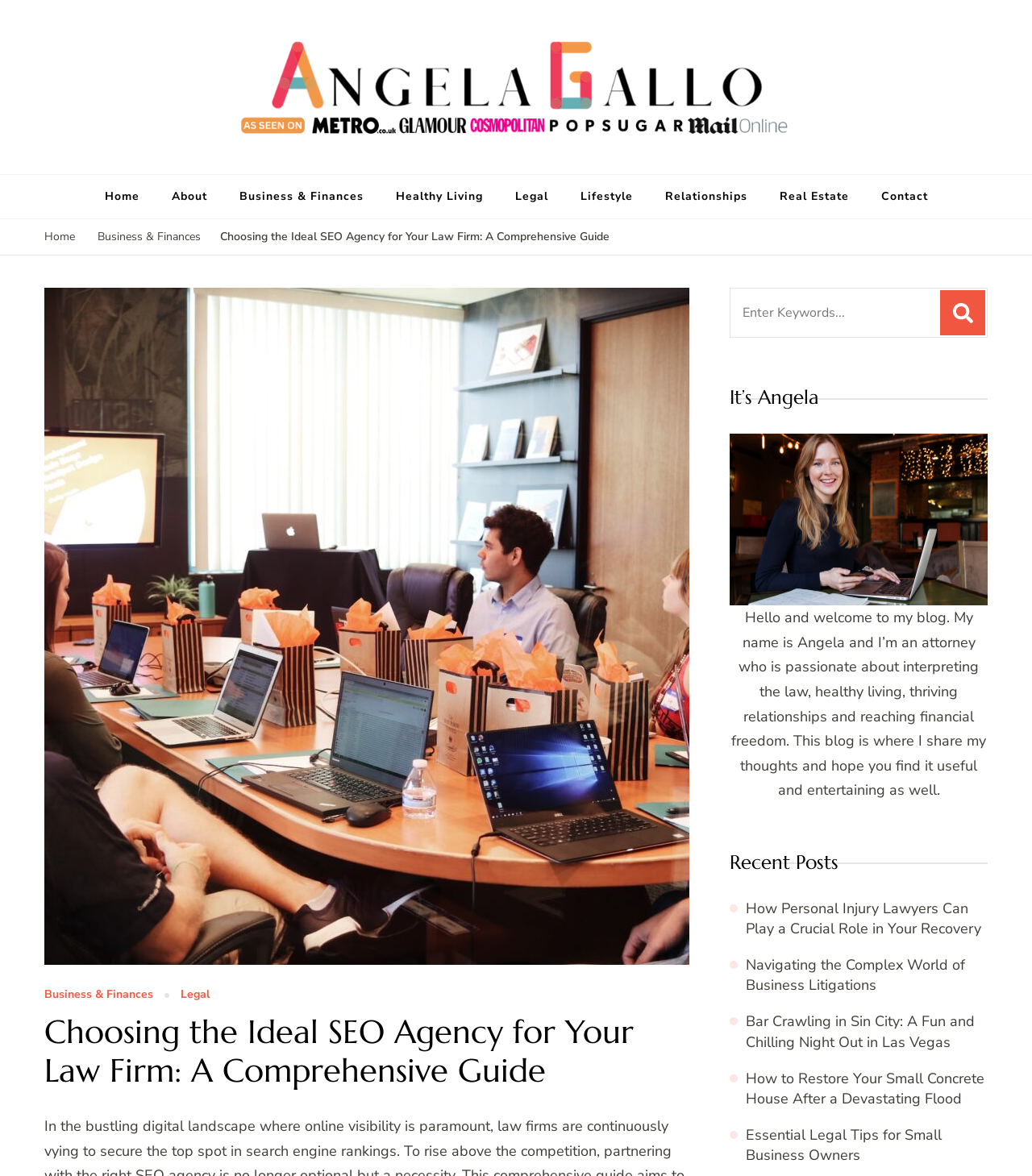Determine the bounding box coordinates of the area to click in order to meet this instruction: "Read the 'Choosing the Ideal SEO Agency for Your Law Firm: A Comprehensive Guide' article".

[0.213, 0.194, 0.591, 0.21]